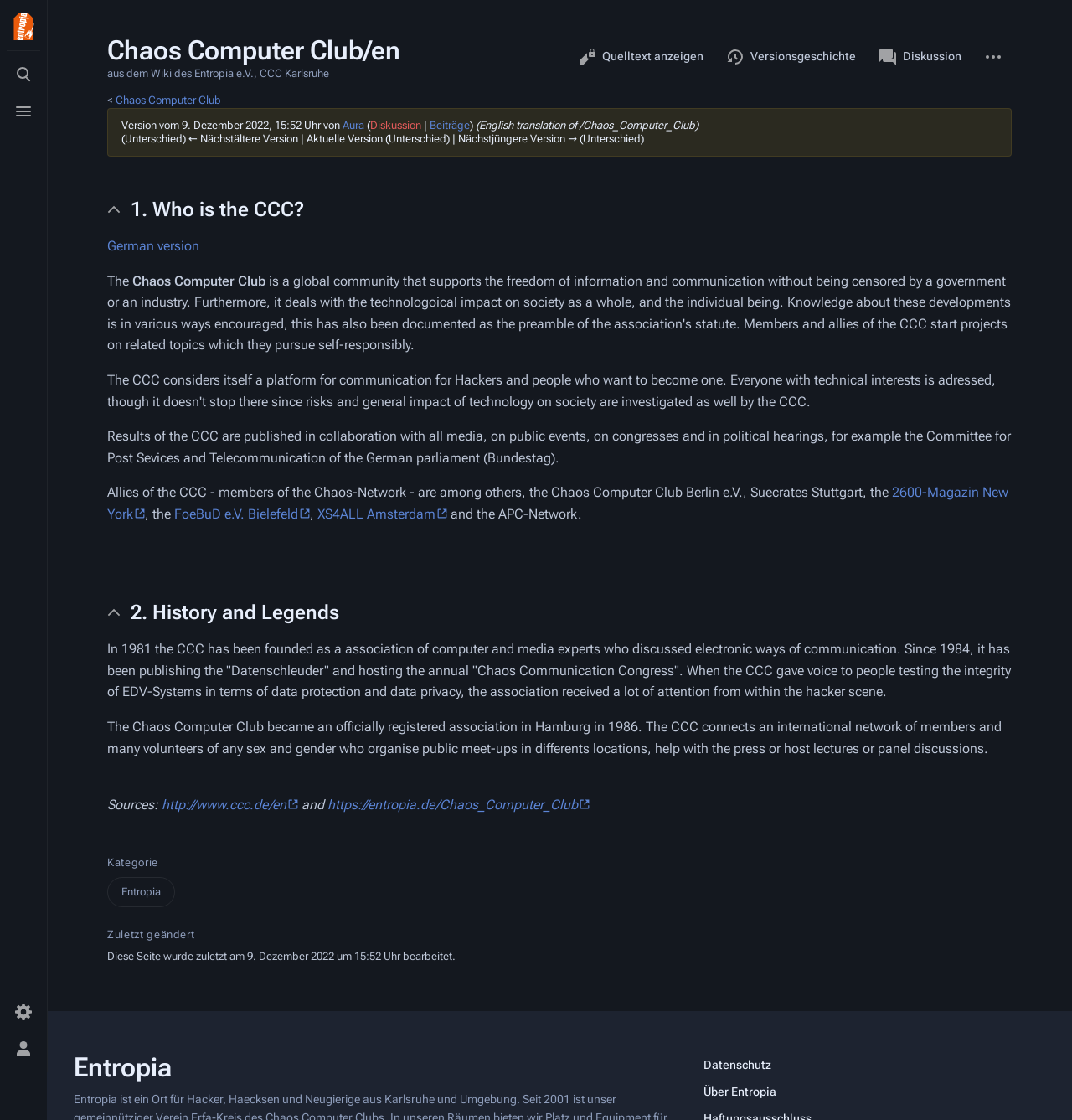What is the name of the organization?
Look at the webpage screenshot and answer the question with a detailed explanation.

The name of the organization can be found in the header section of the webpage, where it is written as 'Chaos Computer Club/en'.